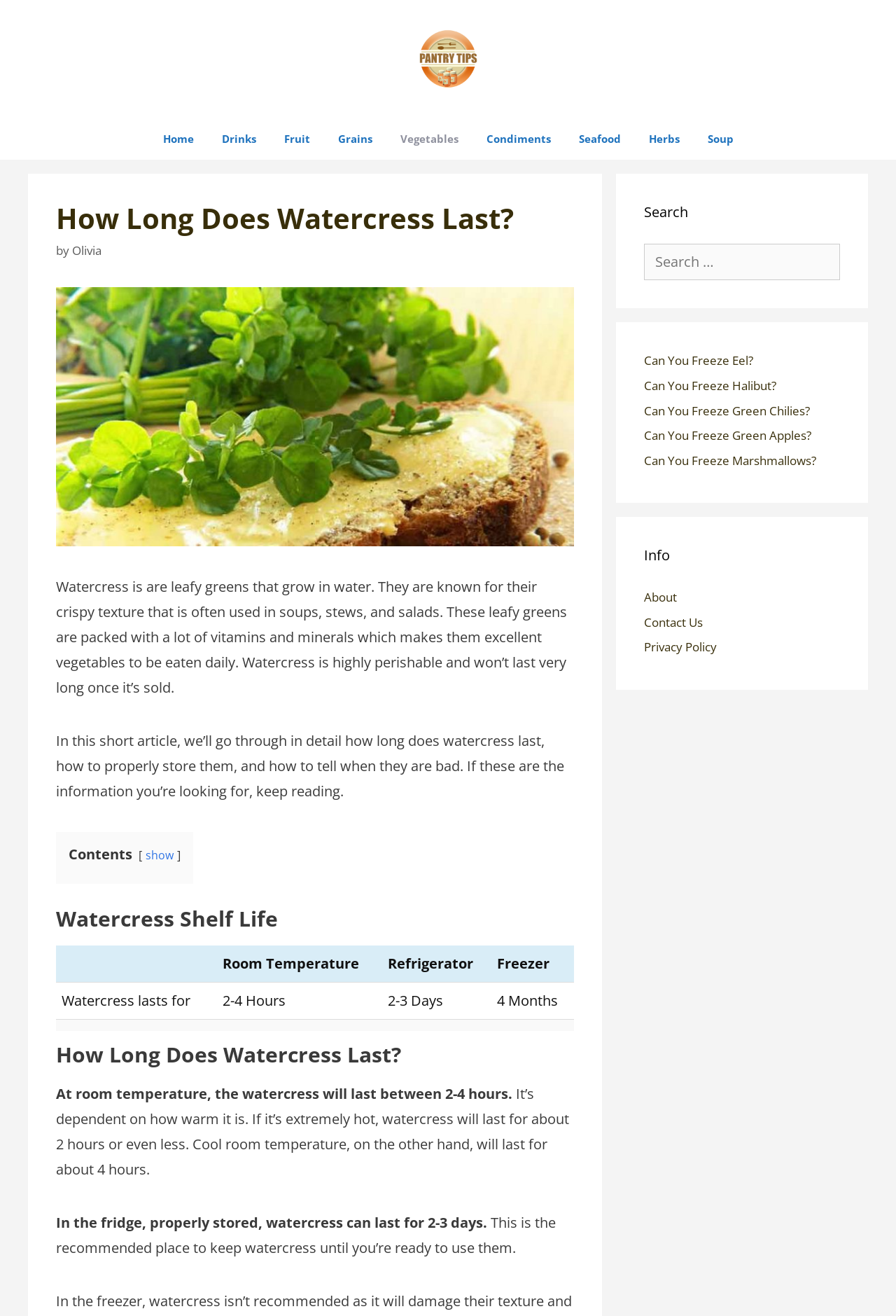Reply to the question with a single word or phrase:
What is the purpose of the search box on the webpage?

Search for keywords